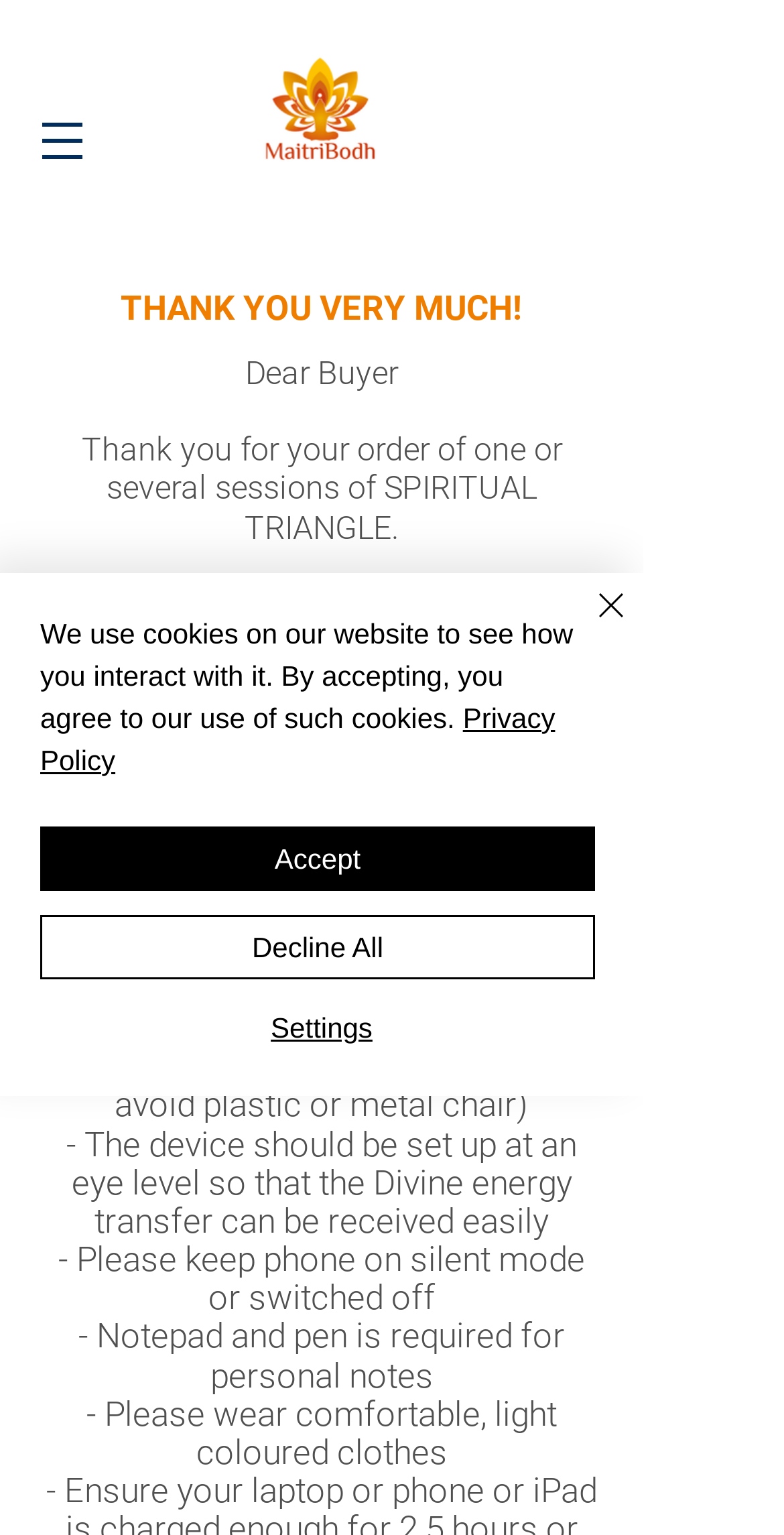Using the image as a reference, answer the following question in as much detail as possible:
What is required for personal notes during the session?

The webpage mentions that a notepad and pen are required for personal notes during the session, which suggests that the buyer may need to take notes or record their thoughts during the session.